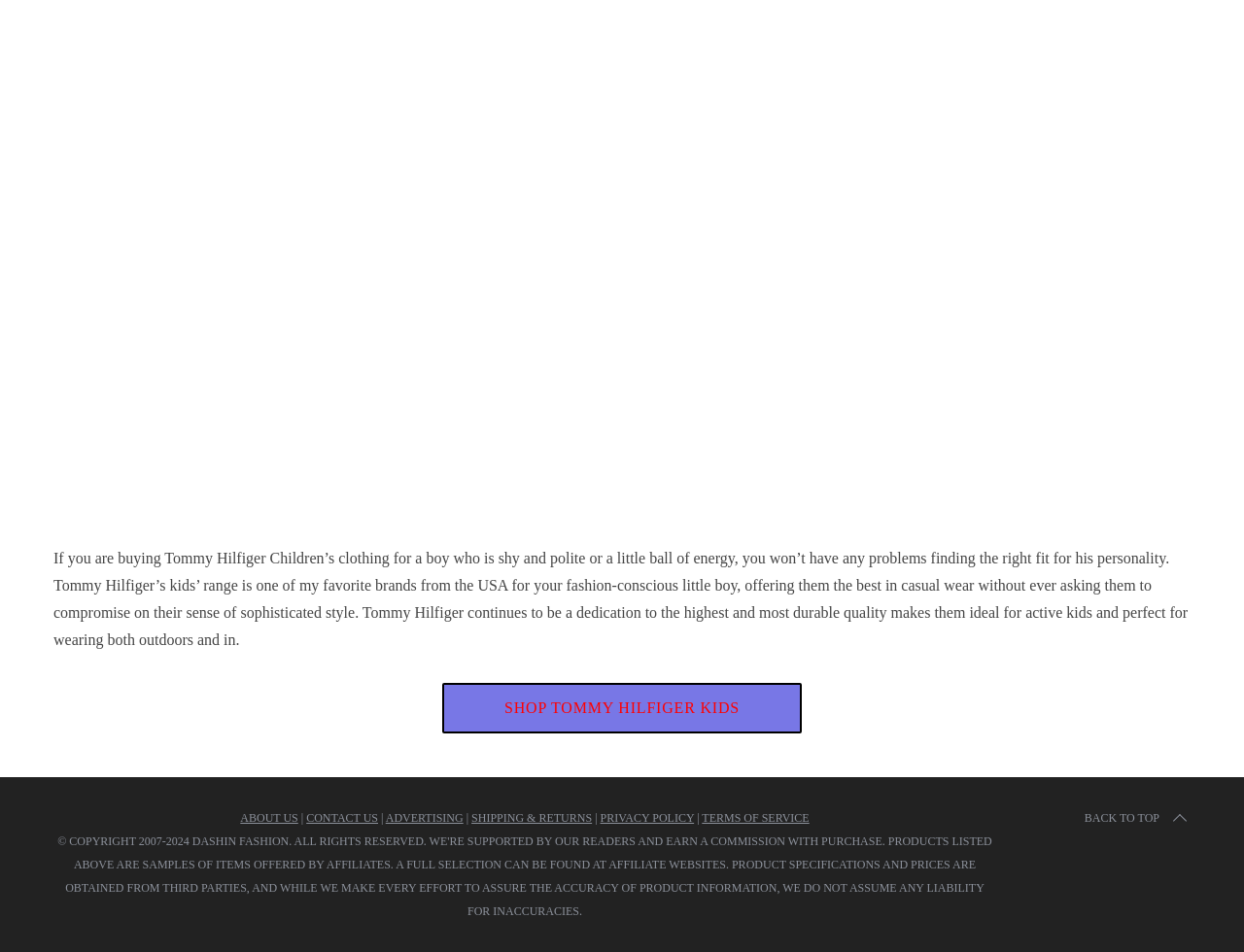Identify the bounding box coordinates of the section that should be clicked to achieve the task described: "Fill in the 'Name *' field".

None